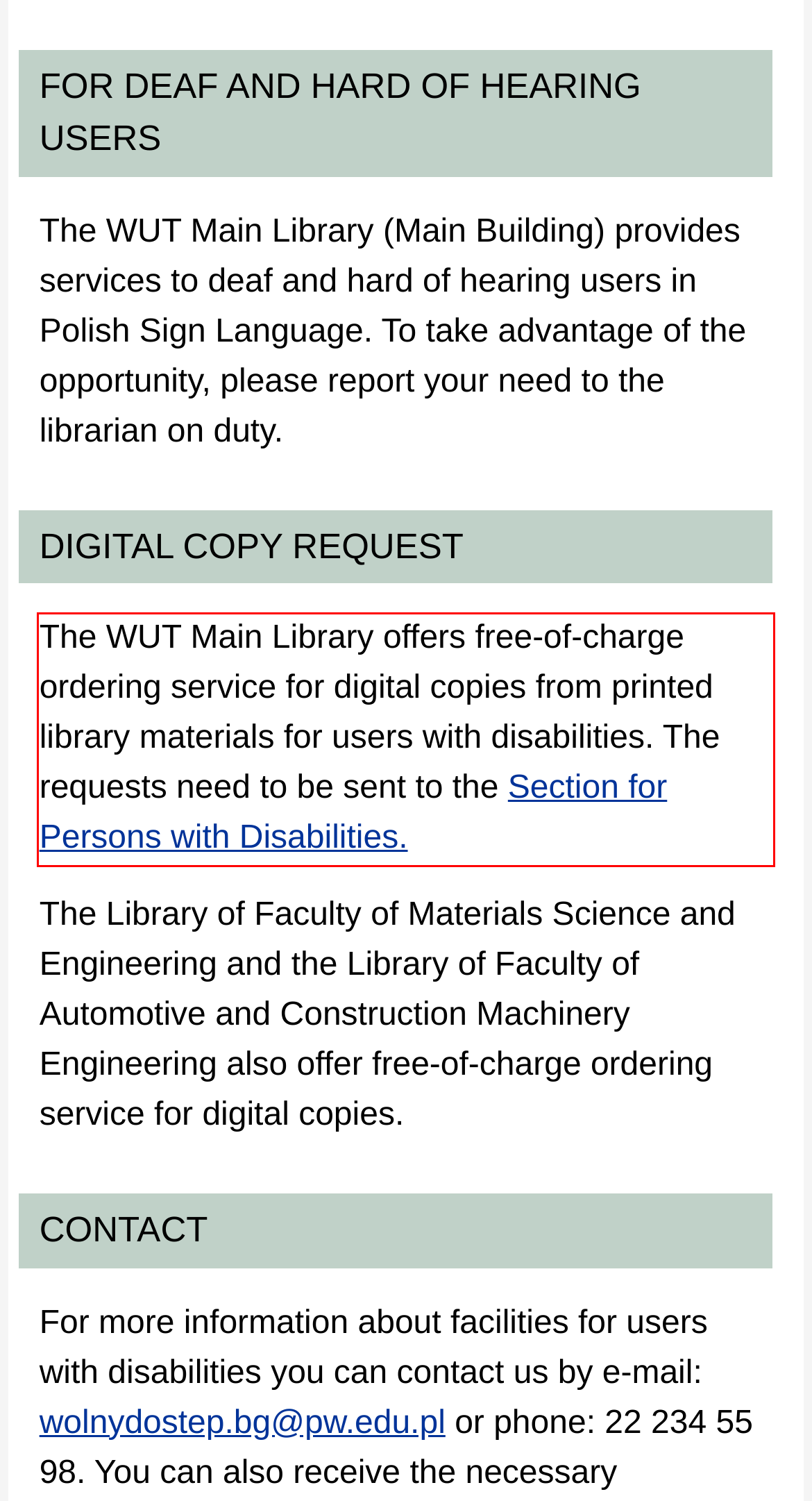There is a UI element on the webpage screenshot marked by a red bounding box. Extract and generate the text content from within this red box.

The WUT Main Library offers free-of-charge ordering service for digital copies from printed library materials for users with disabilities. The requests need to be sent to the Section for Persons with Disabilities.